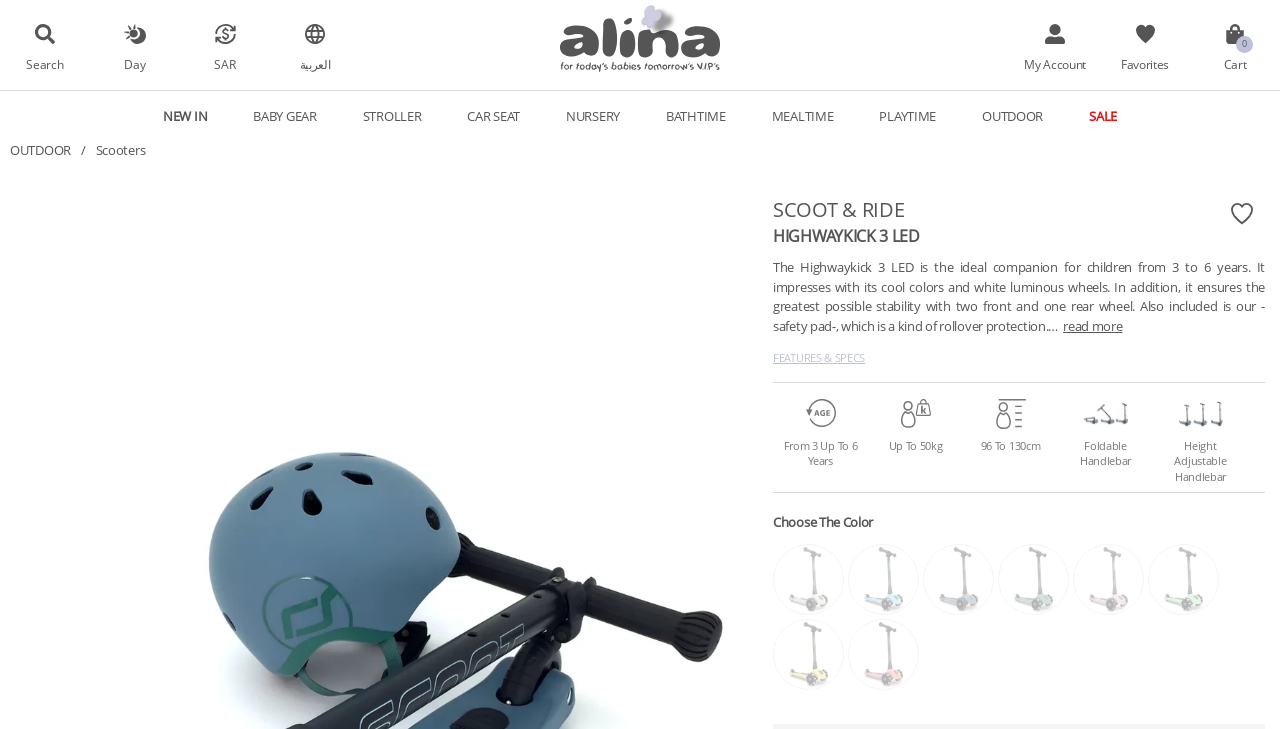Could you indicate the bounding box coordinates of the region to click in order to complete this instruction: "View my account".

[0.789, 0.033, 0.859, 0.101]